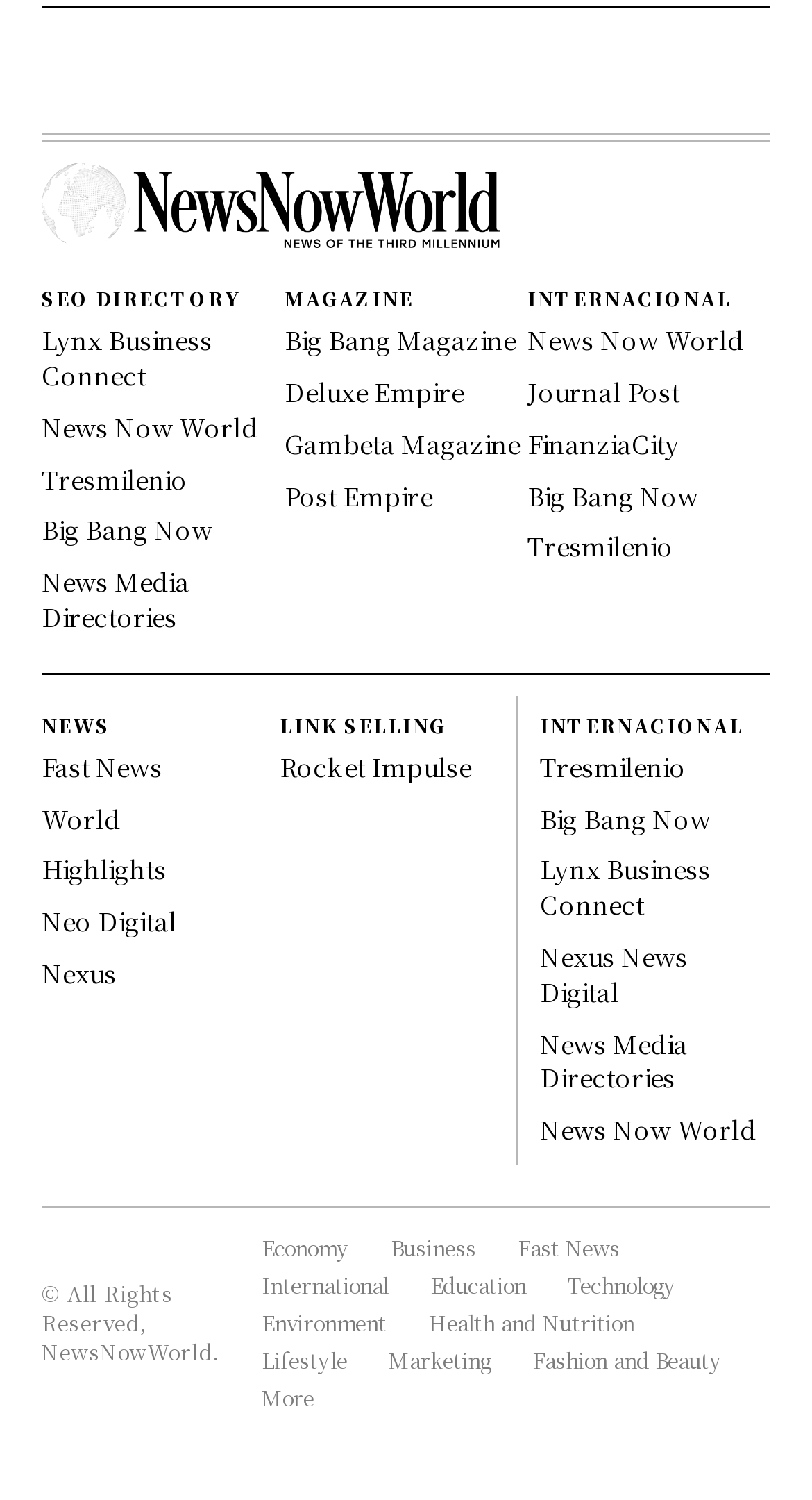Provide the bounding box coordinates in the format (top-left x, top-left y, bottom-right x, bottom-right y). All values are floating point numbers between 0 and 1. Determine the bounding box coordinate of the UI element described as: Lynx Business Connect

[0.051, 0.214, 0.262, 0.261]